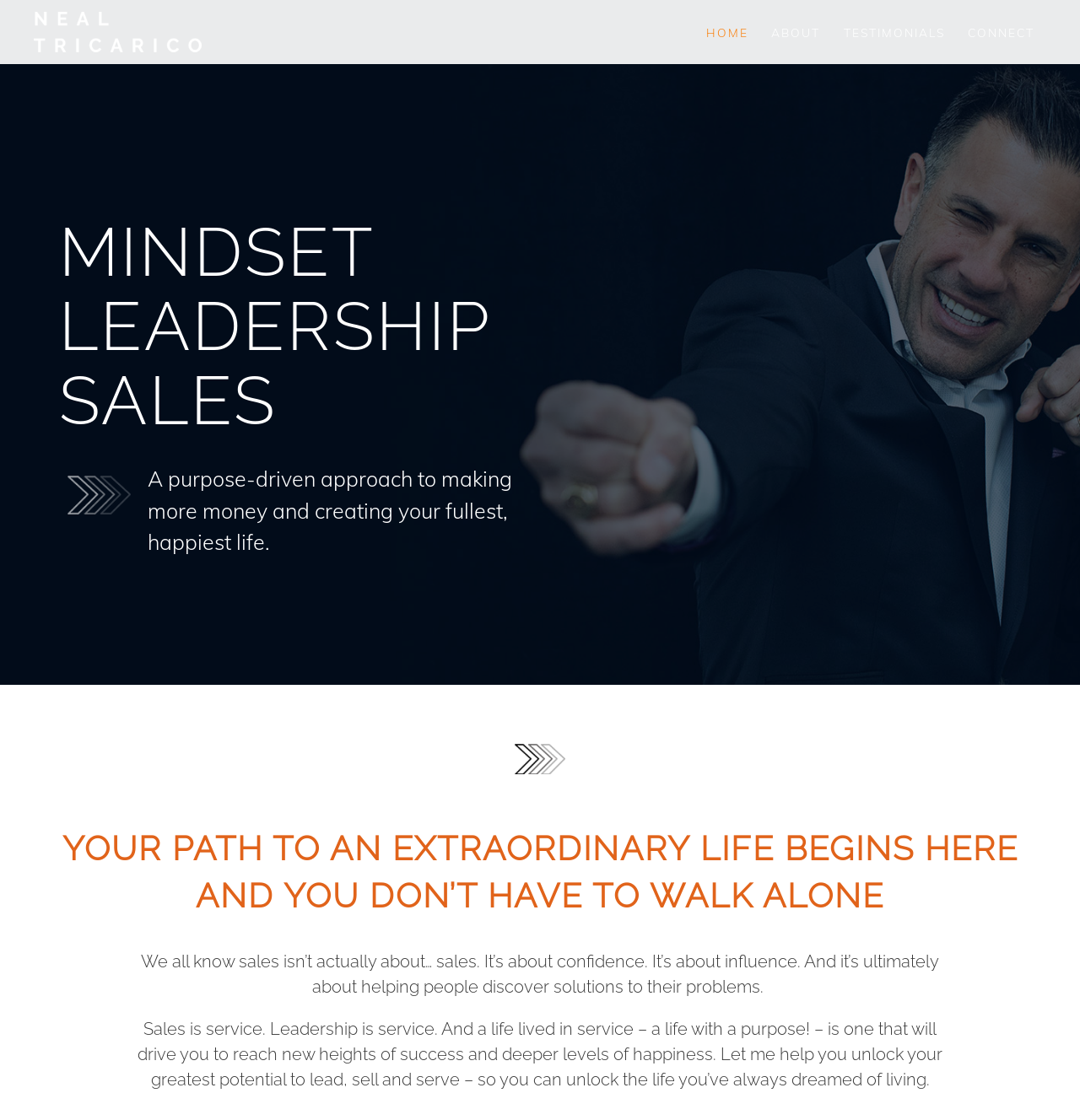Please answer the following question as detailed as possible based on the image: 
What is the purpose of the arrows-light-sm image?

The 'arrows-light-sm' image is likely used for decorative purposes or to emphasize a point, as it is placed near a heading and does not appear to have any functional purpose.